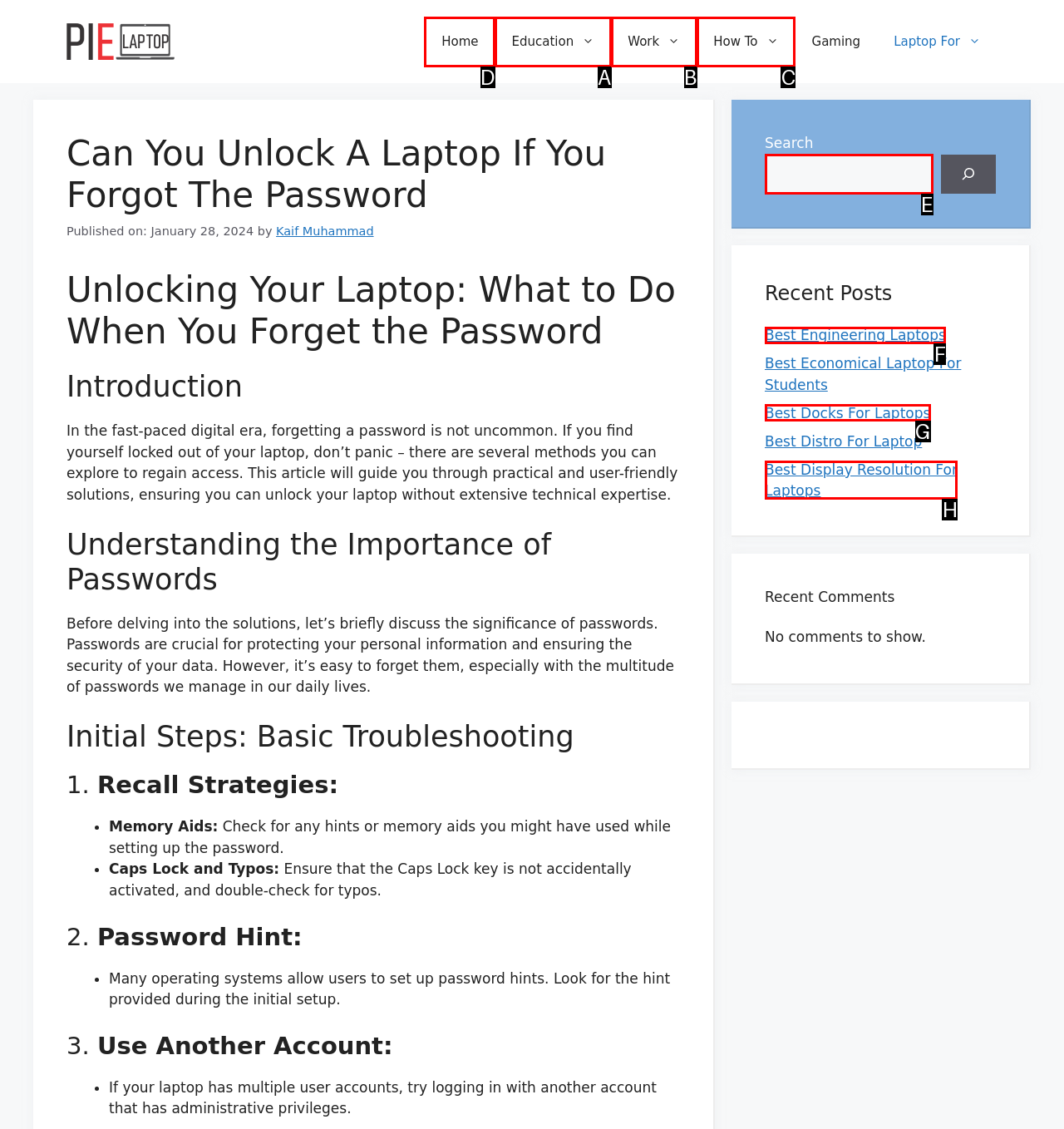Look at the highlighted elements in the screenshot and tell me which letter corresponds to the task: Click on the 'Home' link.

D